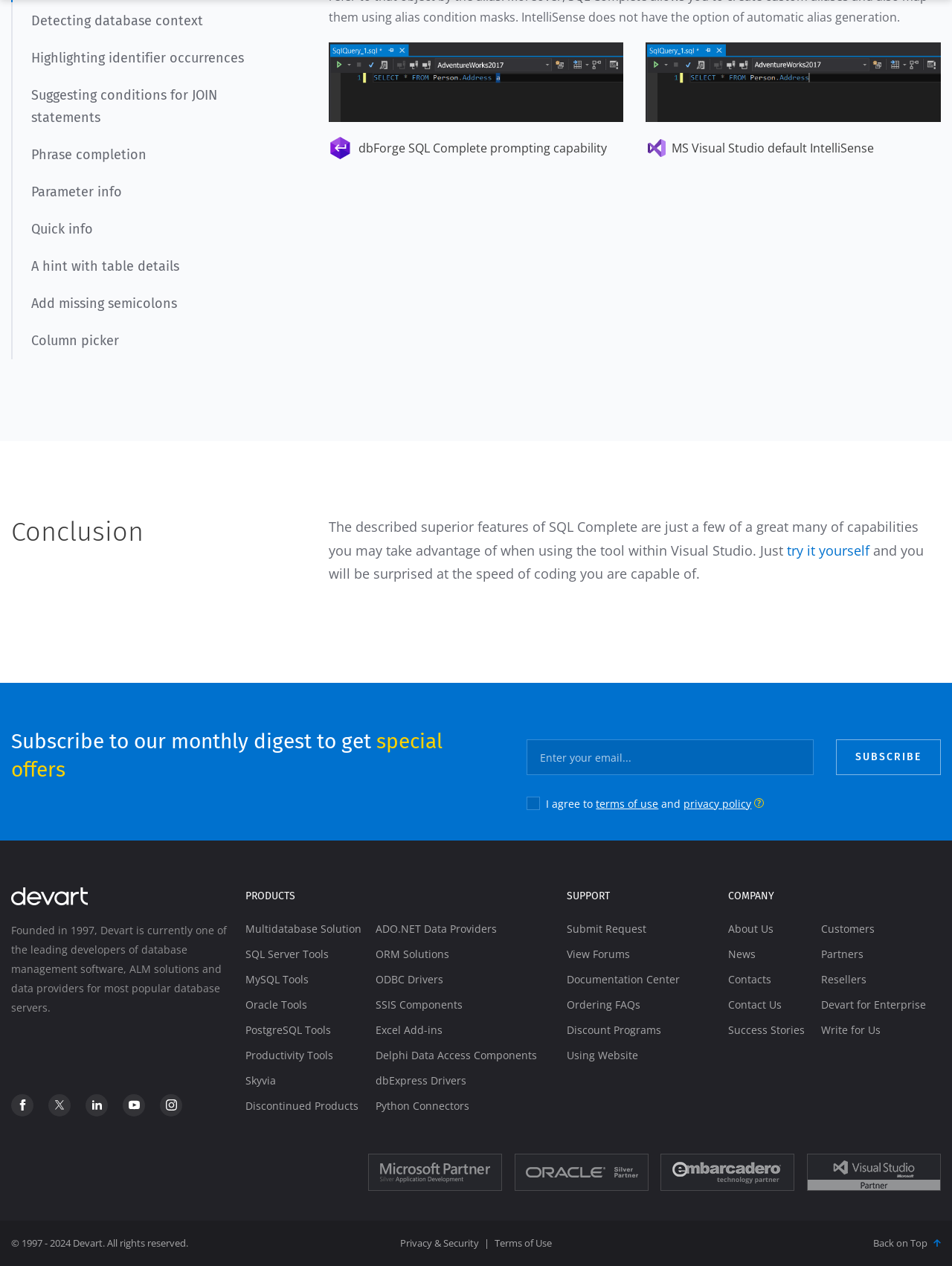Based on the element description: "aria-label="Devart official Linkedin page"", identify the bounding box coordinates for this UI element. The coordinates must be four float numbers between 0 and 1, listed as [left, top, right, bottom].

[0.09, 0.864, 0.113, 0.882]